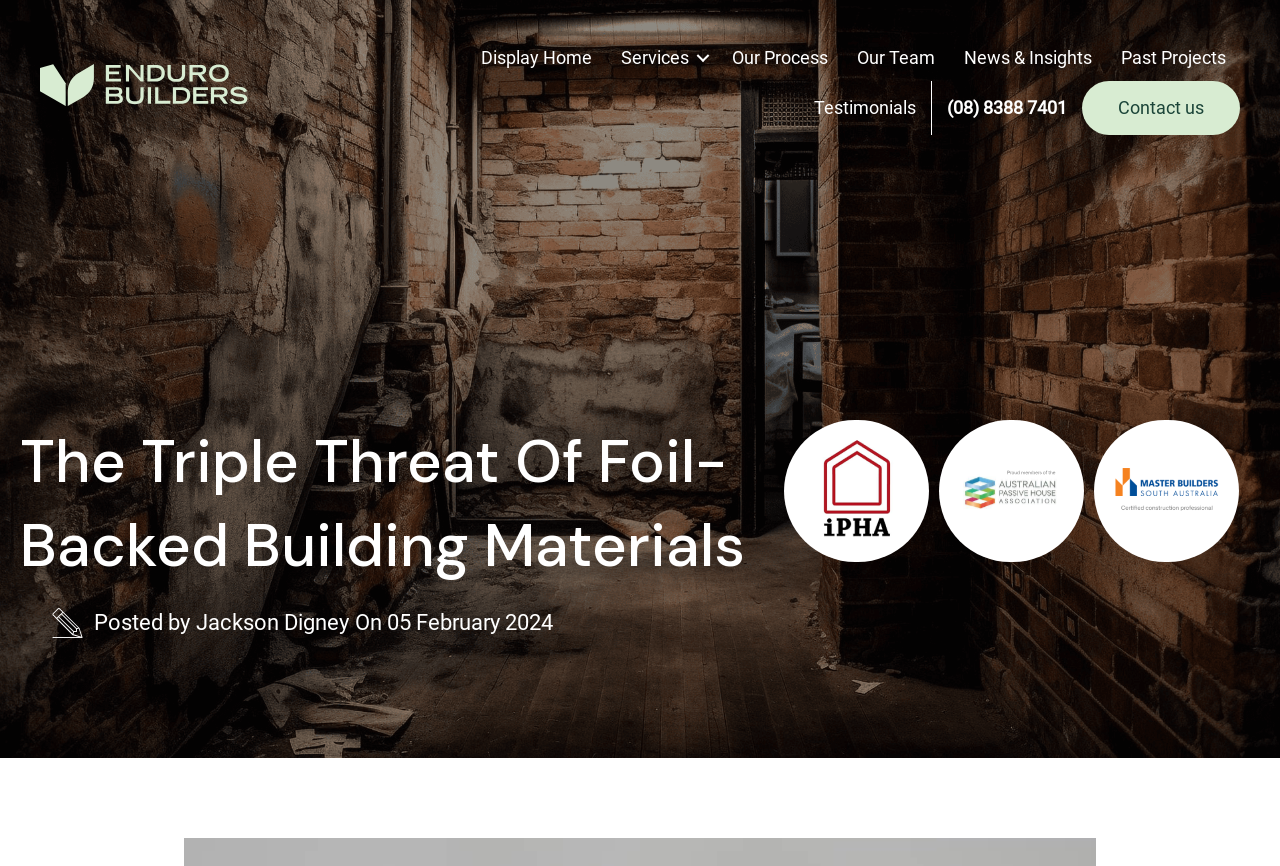Locate and extract the text of the main heading on the webpage.

The Triple Threat Of Foil-Backed Building Materials